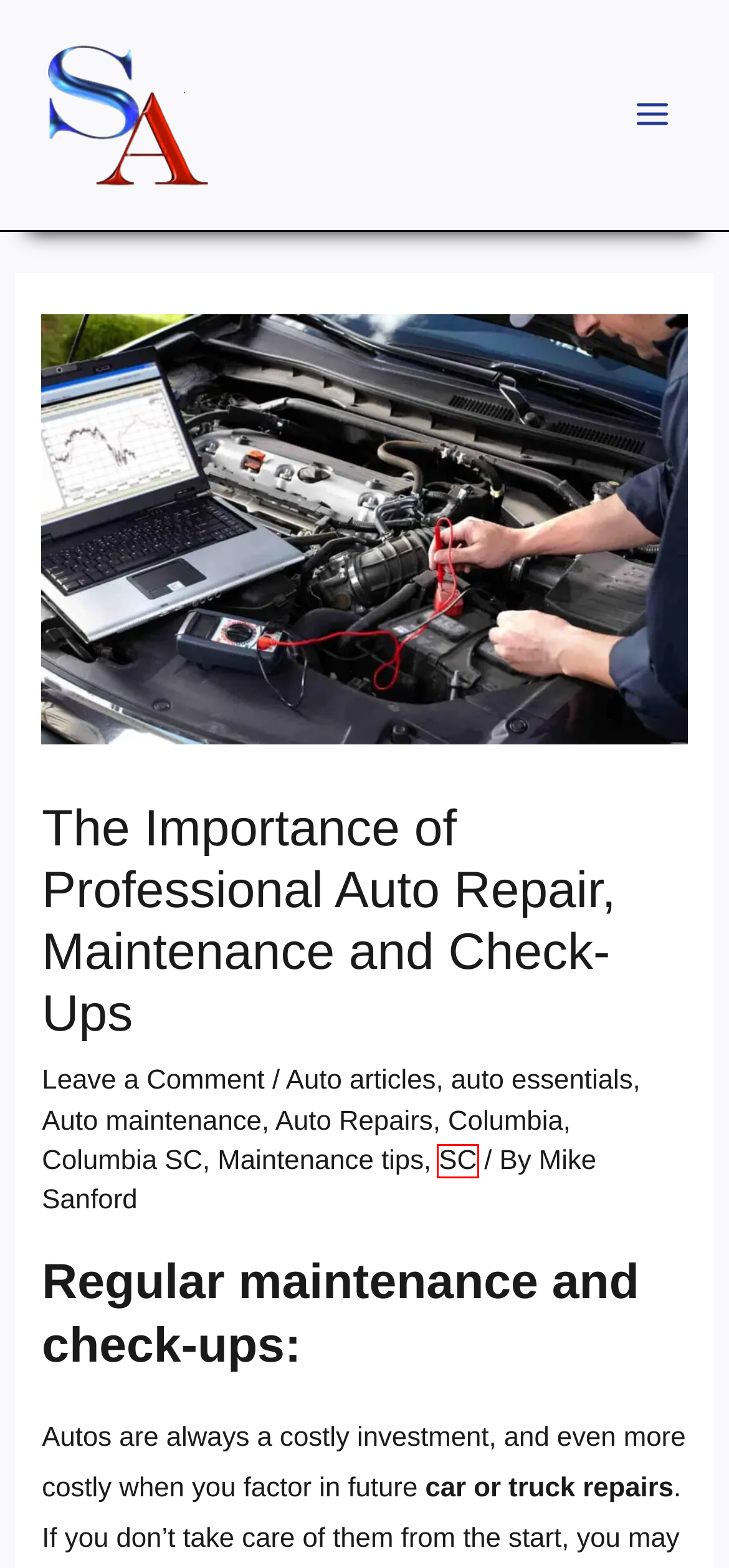Review the screenshot of a webpage which includes a red bounding box around an element. Select the description that best fits the new webpage once the element in the bounding box is clicked. Here are the candidates:
A. Best Auto Repair Columbia, SC | Car Repair By Sanford’s Auto
B. Columbia - SanfordsAuto
C. Mike Sanford - SanfordsAuto
D. Auto articles - SanfordsAuto
E. Columbia SC - SanfordsAuto
F. SC - SanfordsAuto
G. Auto Repairs - SanfordsAuto
H. auto essentials - SanfordsAuto

F